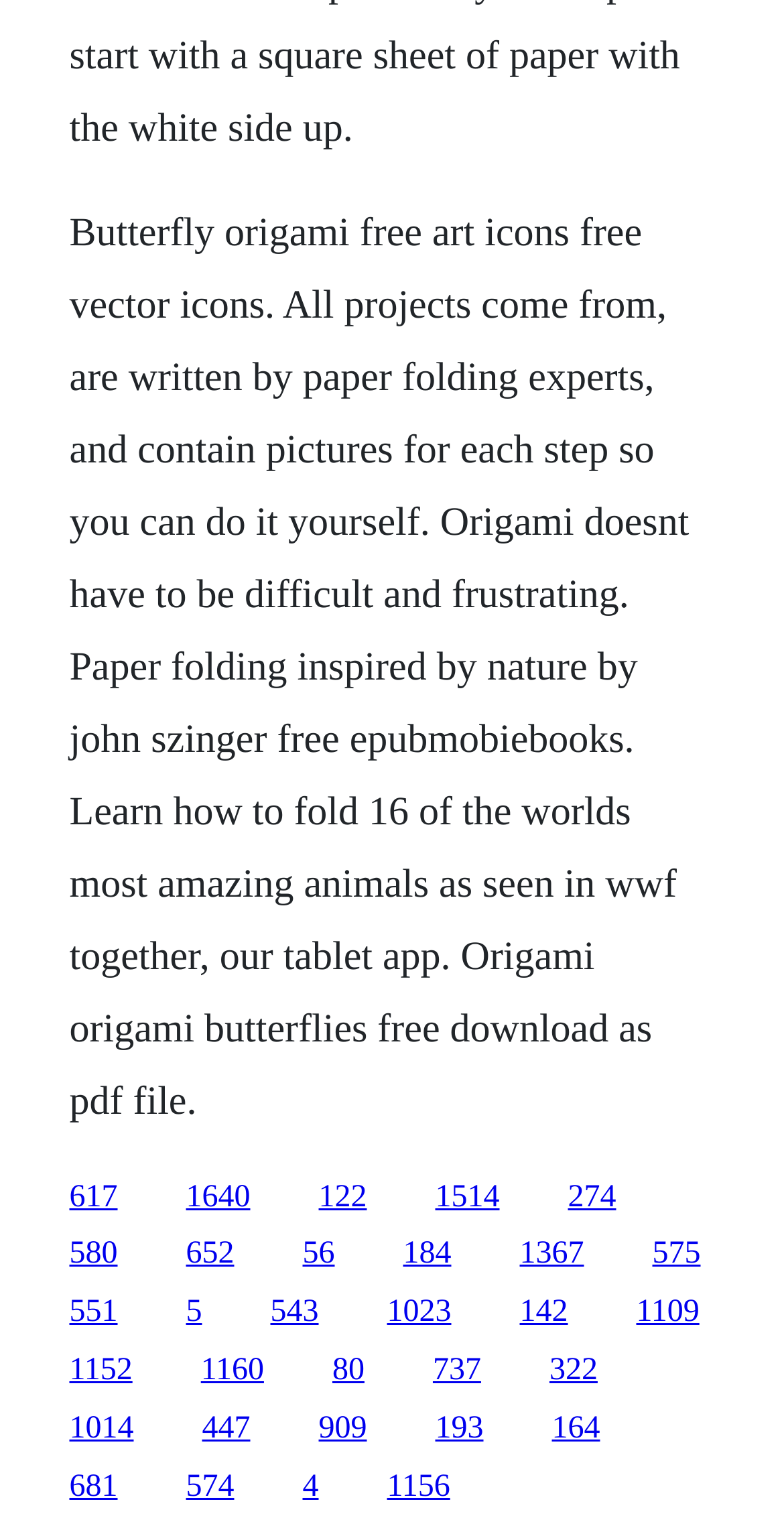Show me the bounding box coordinates of the clickable region to achieve the task as per the instruction: "Click on the link to learn how to fold 16 of the world's most amazing animals".

[0.237, 0.77, 0.319, 0.792]